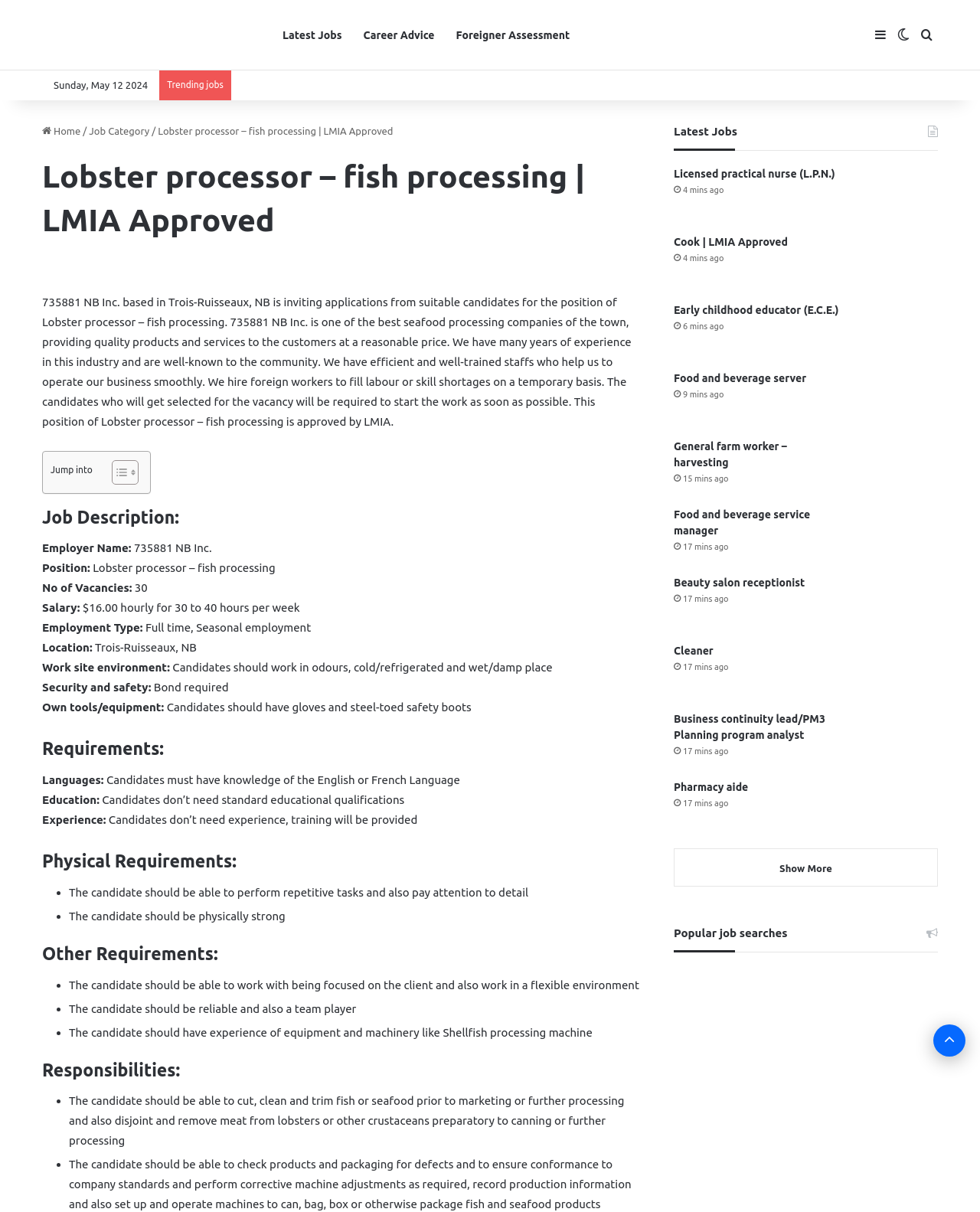Identify and generate the primary title of the webpage.

Lobster processor – fish processing | LMIA Approved